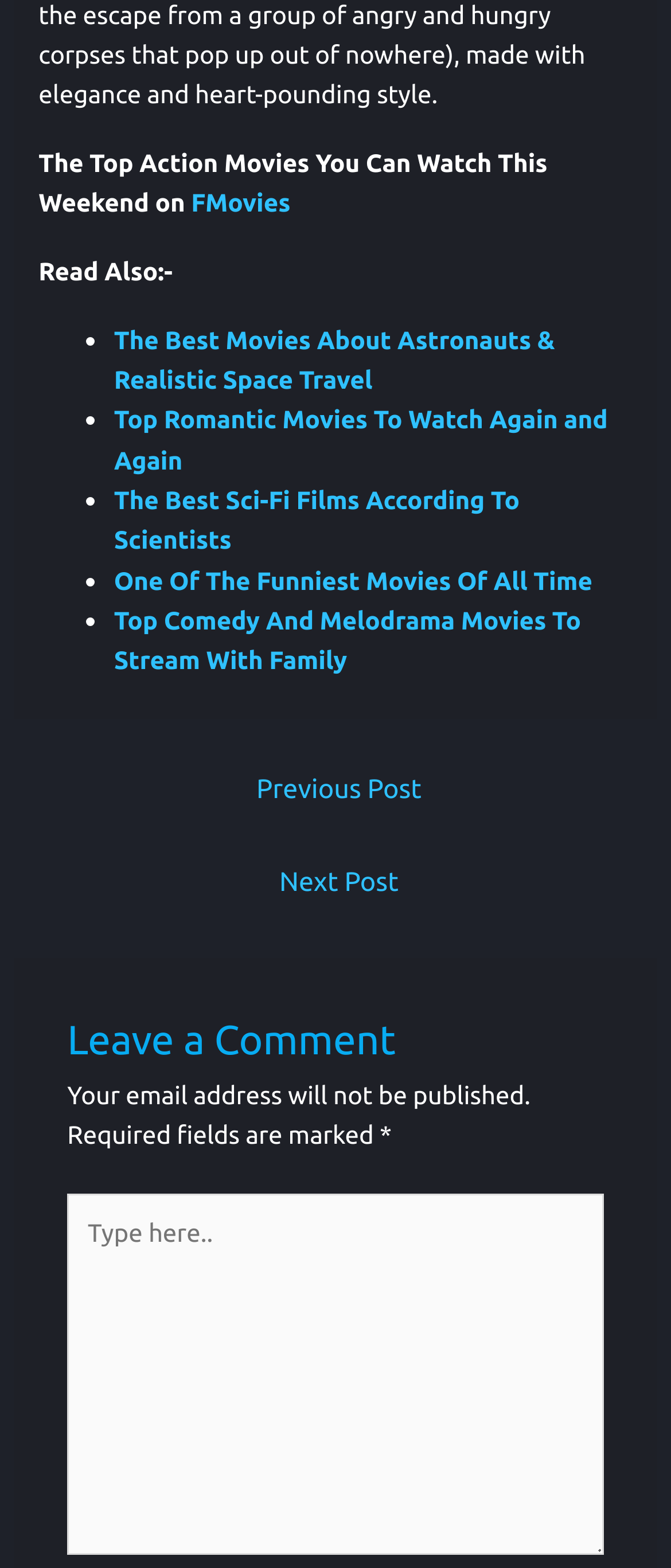What is the label of the required text box?
Based on the image, give a concise answer in the form of a single word or short phrase.

Type here..